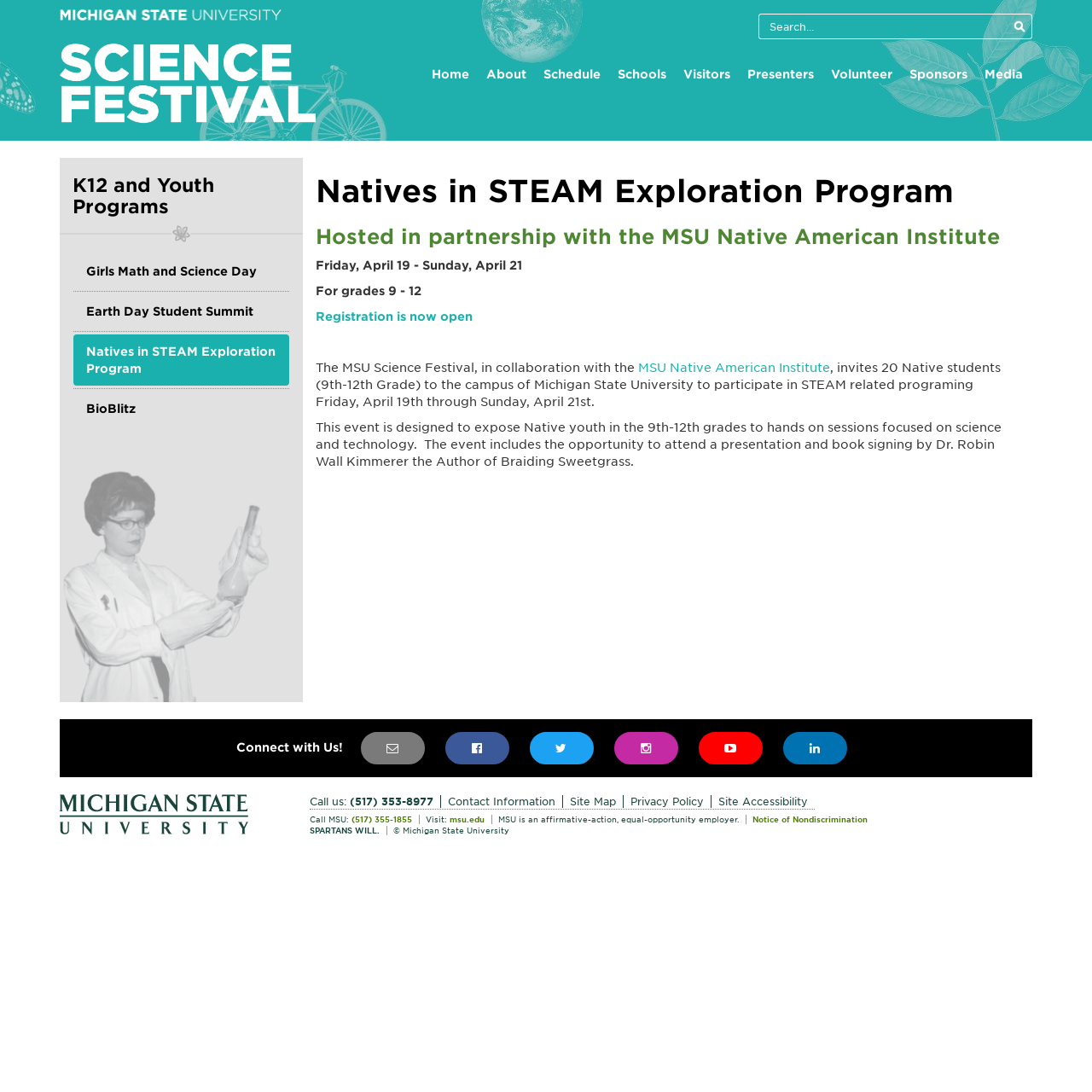Give a complete and precise description of the webpage's appearance.

The webpage is about the MSU Science Festival, a free multi-day celebration of science. At the top of the page, there is a banner with the Michigan State University logo, followed by a search bar with a submit button. Below the banner, there is a navigation menu with links to different sections of the website, including Home, About, Schedule, Schools, Visitors, Presenters, Volunteer, and Sponsors.

The main content of the page is divided into two sections. The left section has a heading "Natives in STEAM Exploration Program" and provides information about the program, including dates, target audience, and a brief description. There are also links to registration and external websites.

The right section has a heading "K12 and Youth Programs" and lists several programs, including Girls Math and Science Day, Earth Day Student Summit, Natives in STEAM Exploration Program, and BioBlitz. Each program has a link to its respective webpage.

At the bottom of the page, there is a footer section with contact information, including phone numbers and links to social media platforms. There are also links to the university's website, privacy policy, and site accessibility information. The page ends with a copyright notice and the university's slogan "SPARTANS WILL."